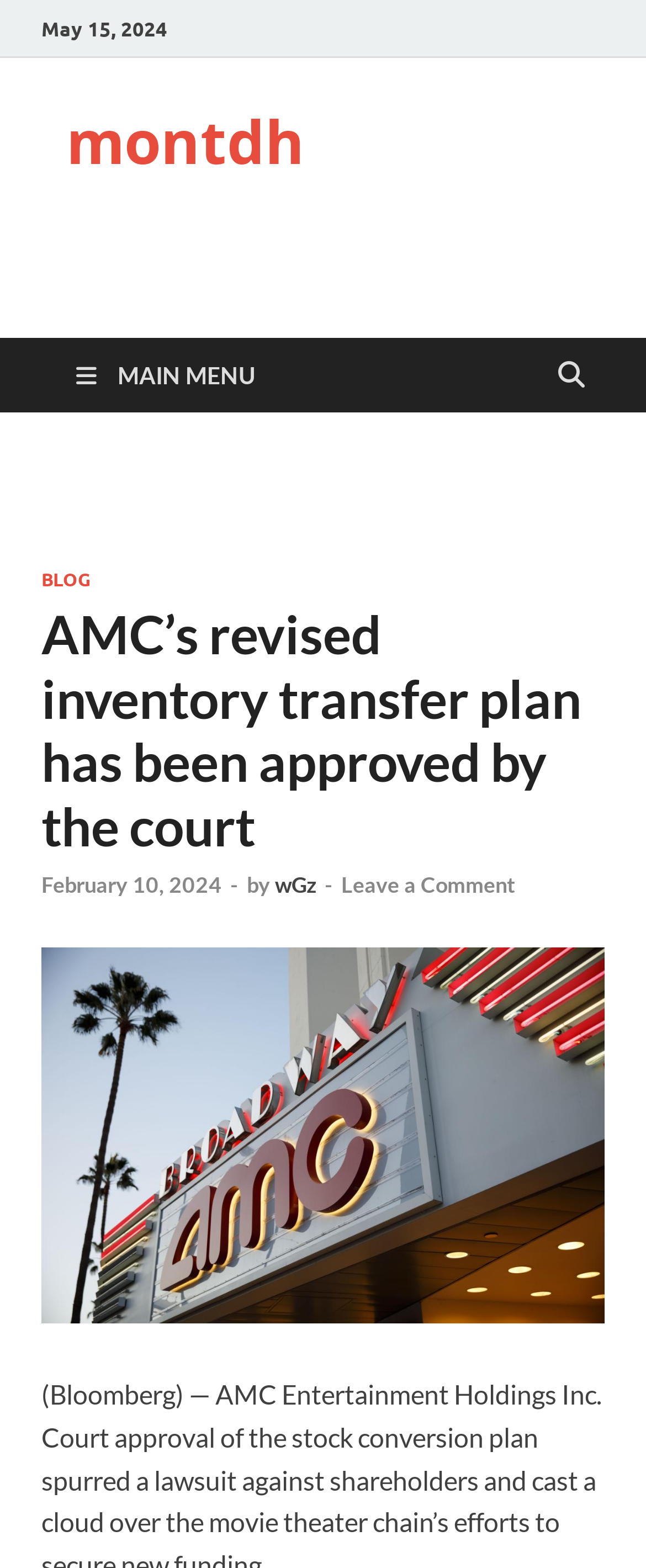Determine and generate the text content of the webpage's headline.

AMC’s revised inventory transfer plan has been approved by the court